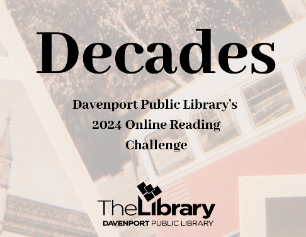Using the details from the image, please elaborate on the following question: What is the purpose of the graphic?

The purpose of the graphic is to serve as an invitation for participants to engage in a literary journey throughout the upcoming year, as indicated by the text 'Davenport Public Library's 2024 Online Reading Challenge' and the overall design of the graphic.